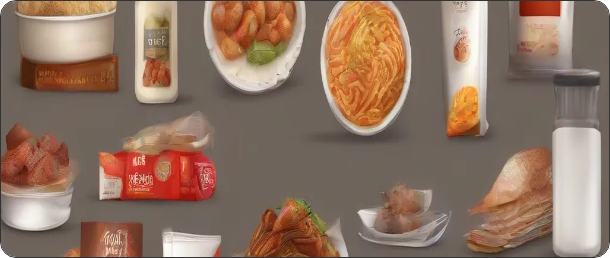What type of cuisine is being showcased?
Using the image, elaborate on the answer with as much detail as possible.

The caption emphasizes the diversity and artistry found in gourmet cuisine, and the image is described as celebrating the unique flavors and textures that online marketplaces offer, which implies that the cuisine being showcased is gourmet.